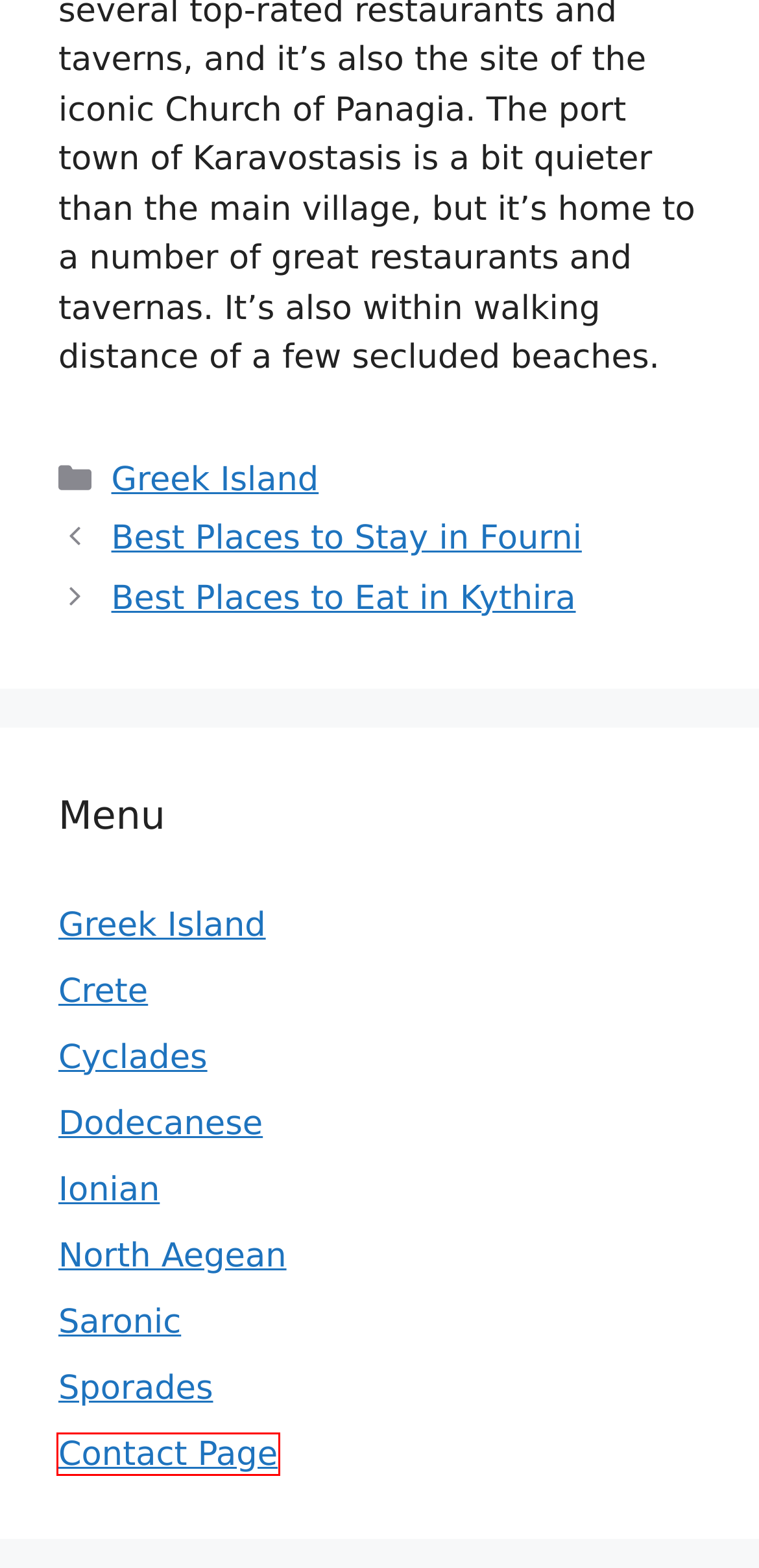With the provided webpage screenshot containing a red bounding box around a UI element, determine which description best matches the new webpage that appears after clicking the selected element. The choices are:
A. Best Places to Stay in Fourni – Greek Island Blog
B. Dodecanese – Greek Island Blog
C. Sporades – Greek Island Blog
D. Crete – Greek Island Blog
E. Contact Page – Greek Island Blog
F. Greek Island – Greek Island Blog
G. Cyclades – Greek Island Blog
H. Best Places to Eat in Kythira – Greek Island Blog

E